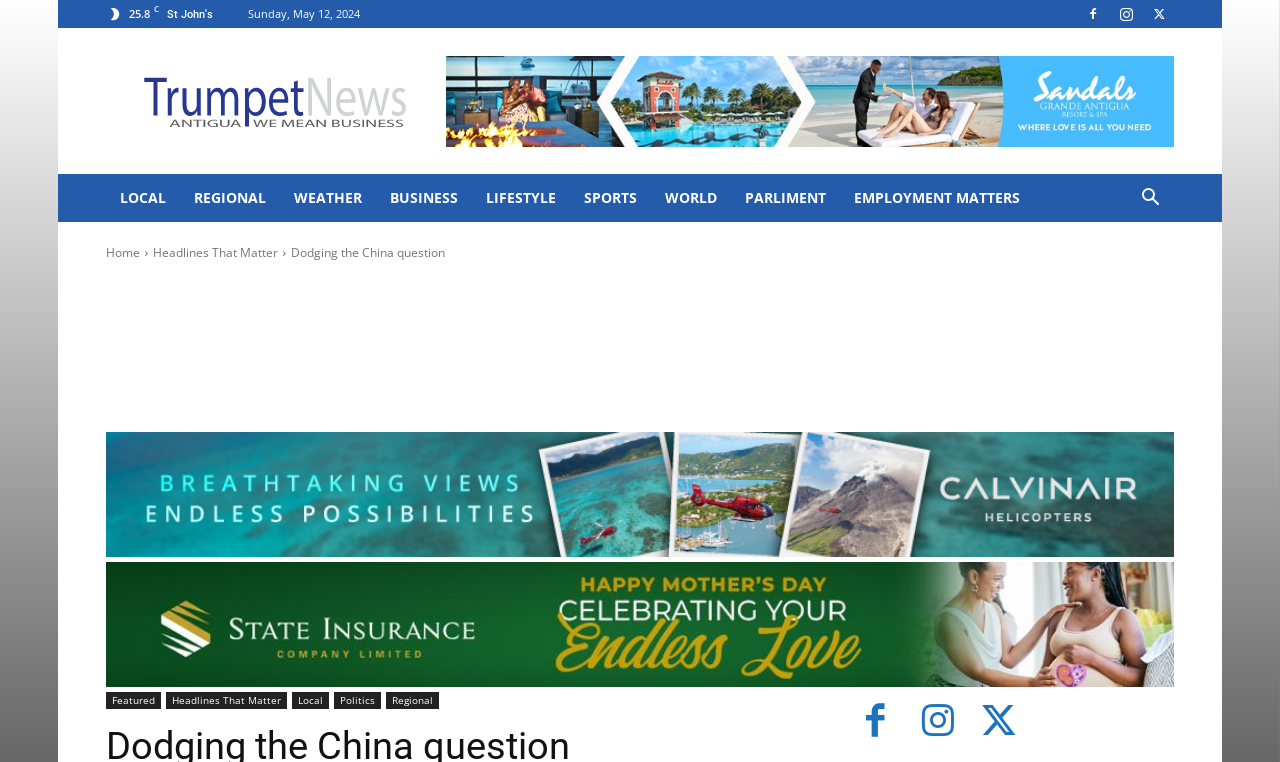How many social media links are displayed at the top right corner?
Respond with a short answer, either a single word or a phrase, based on the image.

3